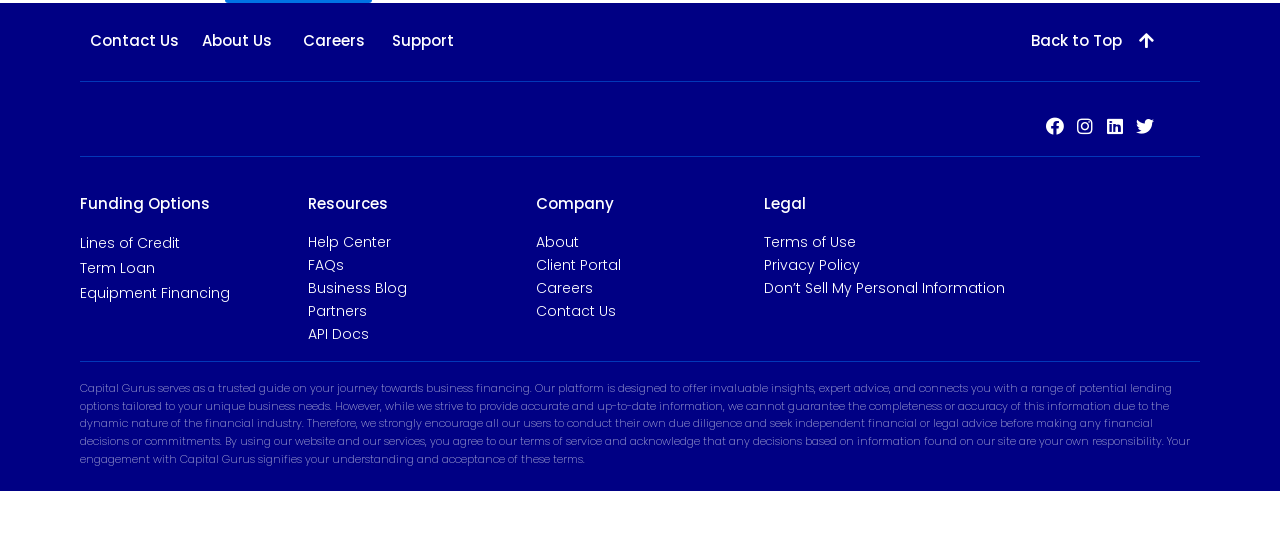Can you give a comprehensive explanation to the question given the content of the image?
What is the purpose of Capital Gurus?

Based on the static text on the webpage, Capital Gurus serves as a trusted guide on a user's journey towards business financing, providing invaluable insights, expert advice, and connecting users with a range of potential lending options tailored to their unique business needs.